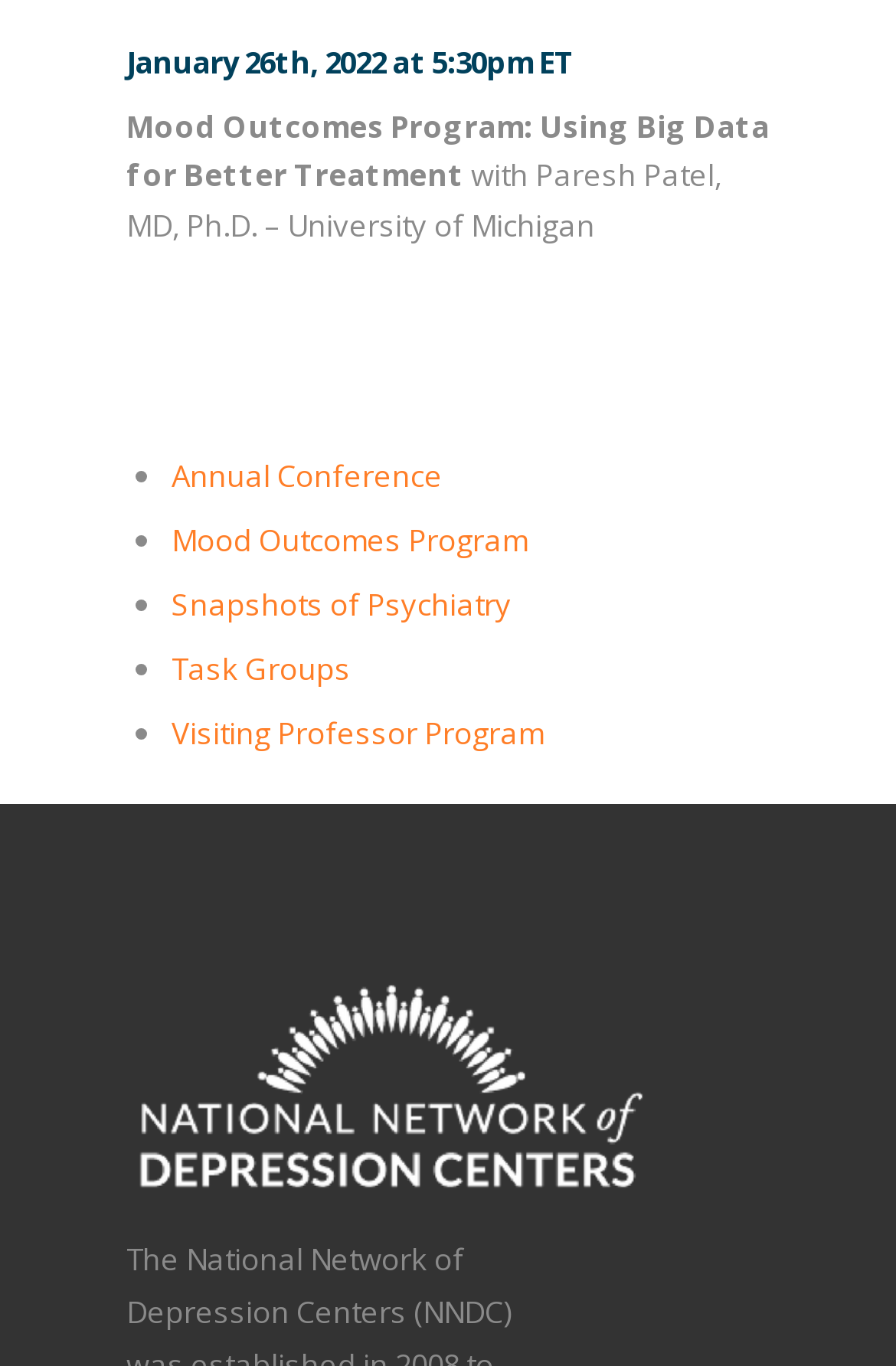Carefully examine the image and provide an in-depth answer to the question: Who is the speaker at the event?

The speaker's name can be found in the second line of text on the webpage, which reads 'with Paresh Patel, MD, Ph.D. – University of Michigan'.